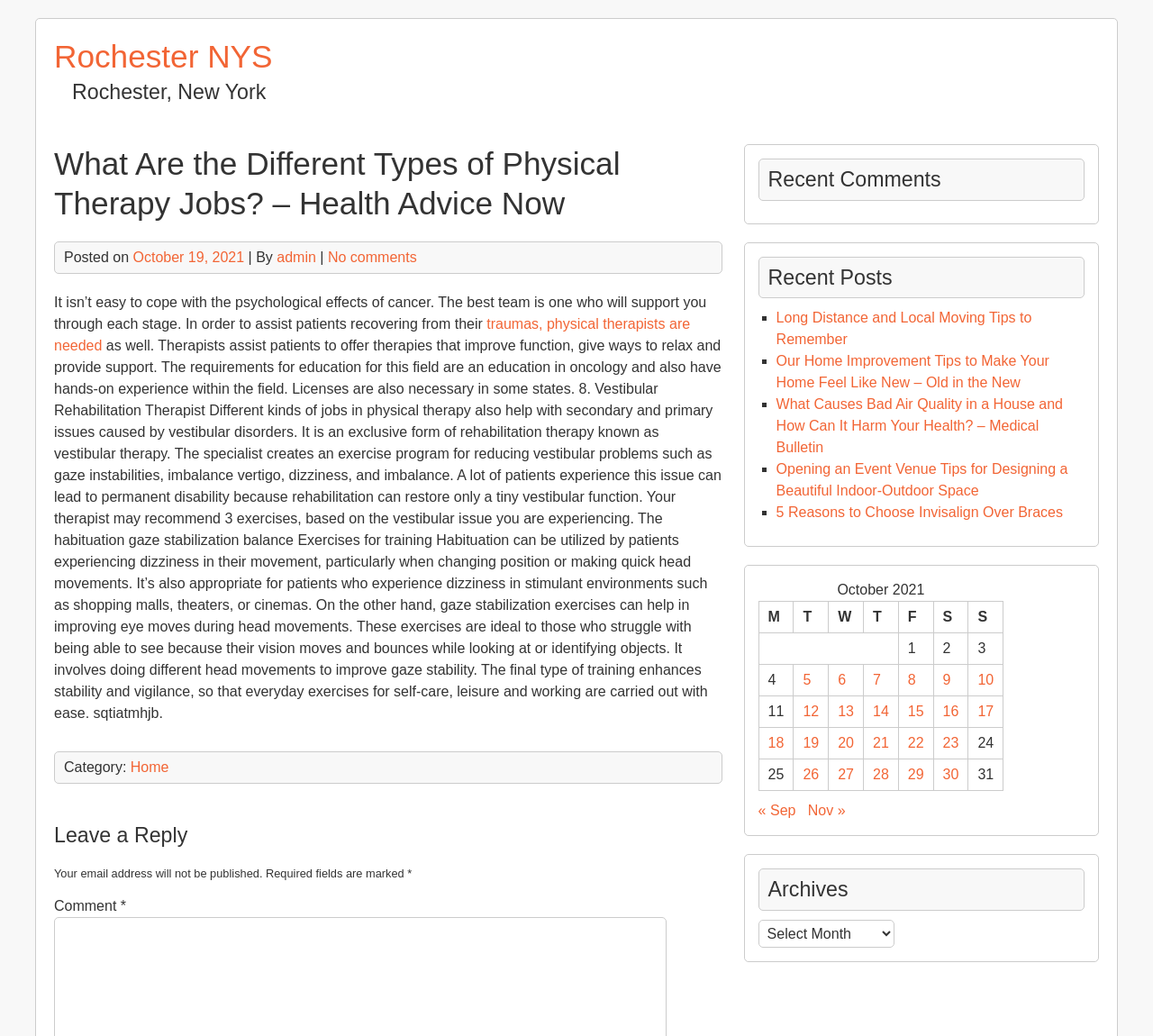Reply to the question with a single word or phrase:
What is the date of the post 'What Are the Different Types of Physical Therapy Jobs?'?

October 19, 2021